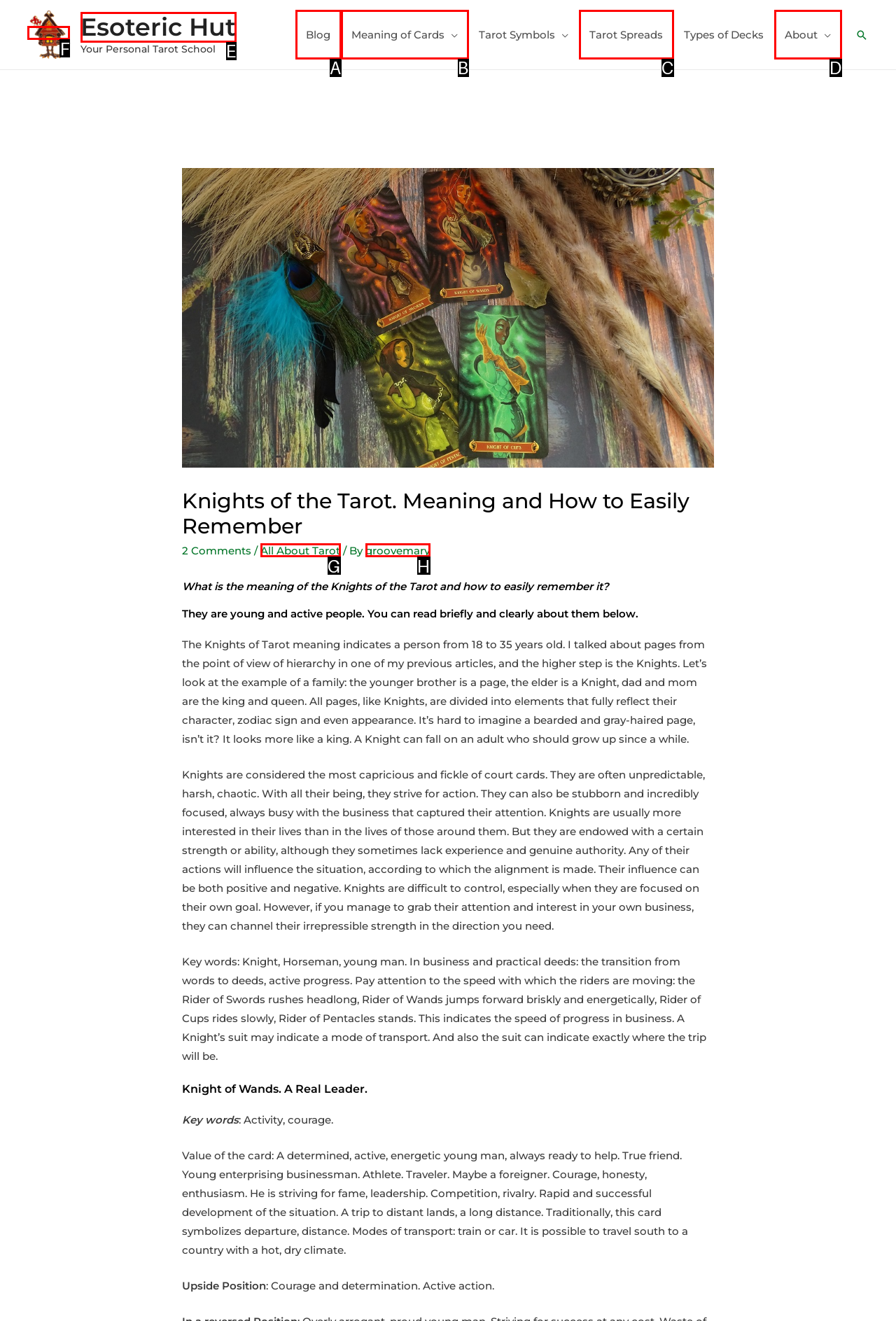Select the proper UI element to click in order to perform the following task: go to Esoteric Hut homepage. Indicate your choice with the letter of the appropriate option.

F